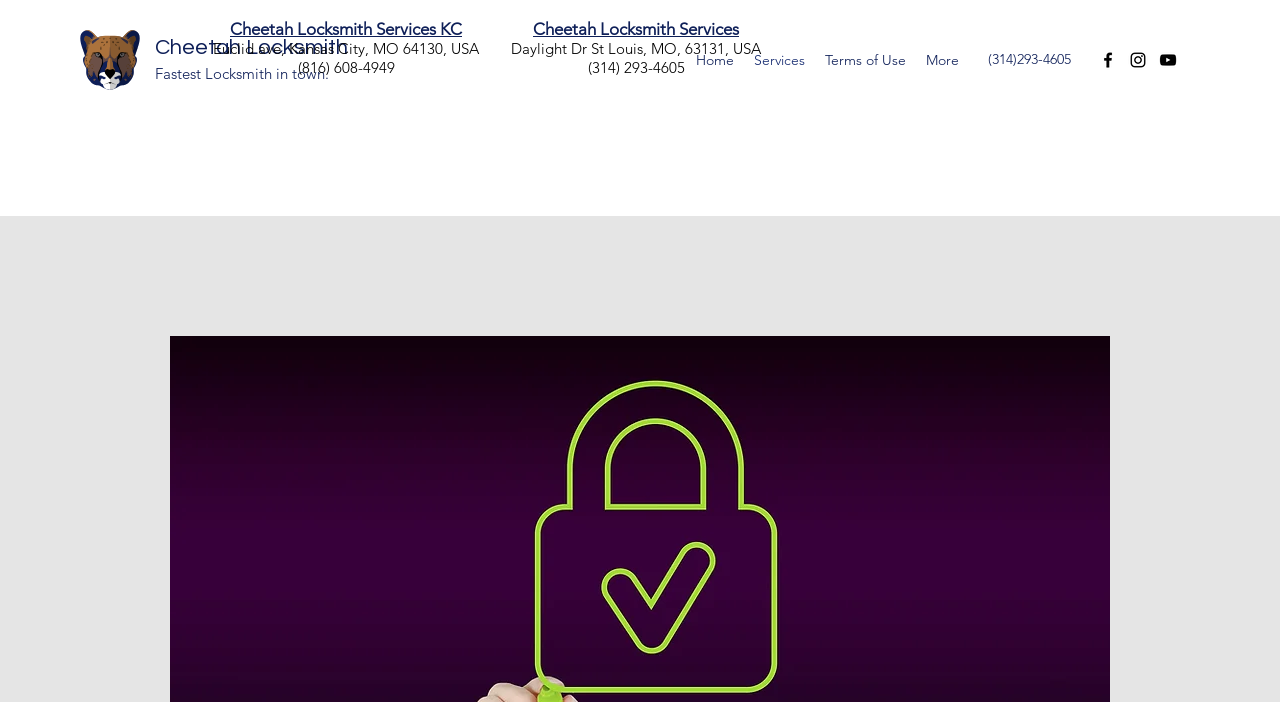What is the phone number of Cheetah Locksmith? Refer to the image and provide a one-word or short phrase answer.

(314)293-4605